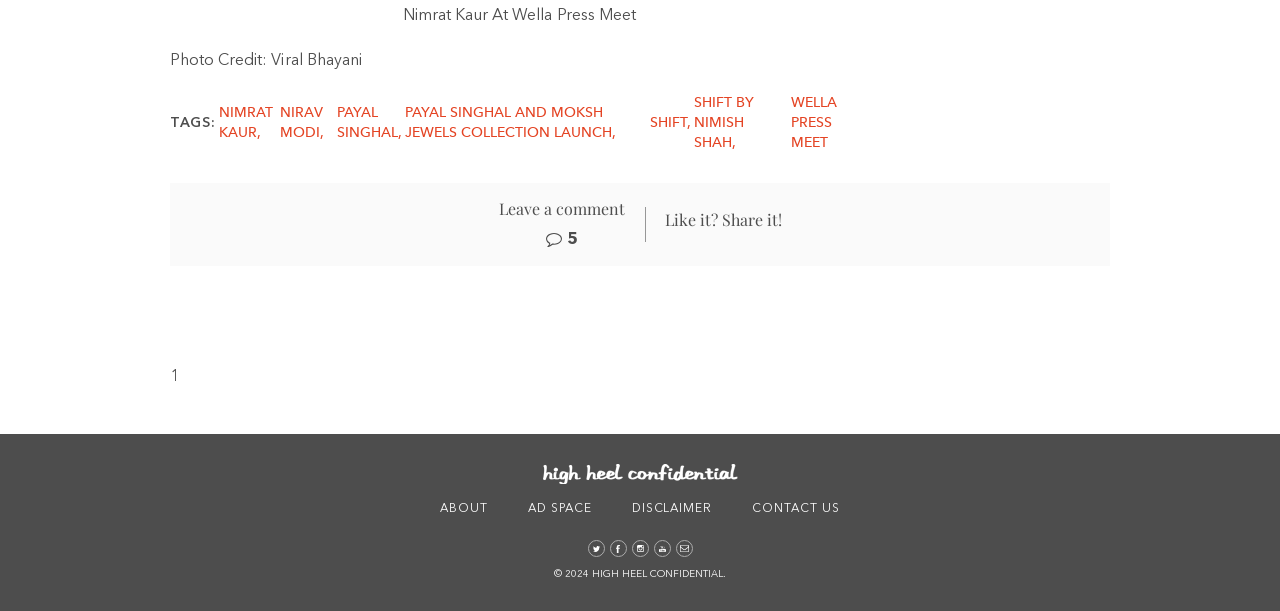Specify the bounding box coordinates for the region that must be clicked to perform the given instruction: "Click on the 'NIMRAT KAUR' link".

[0.171, 0.174, 0.213, 0.229]